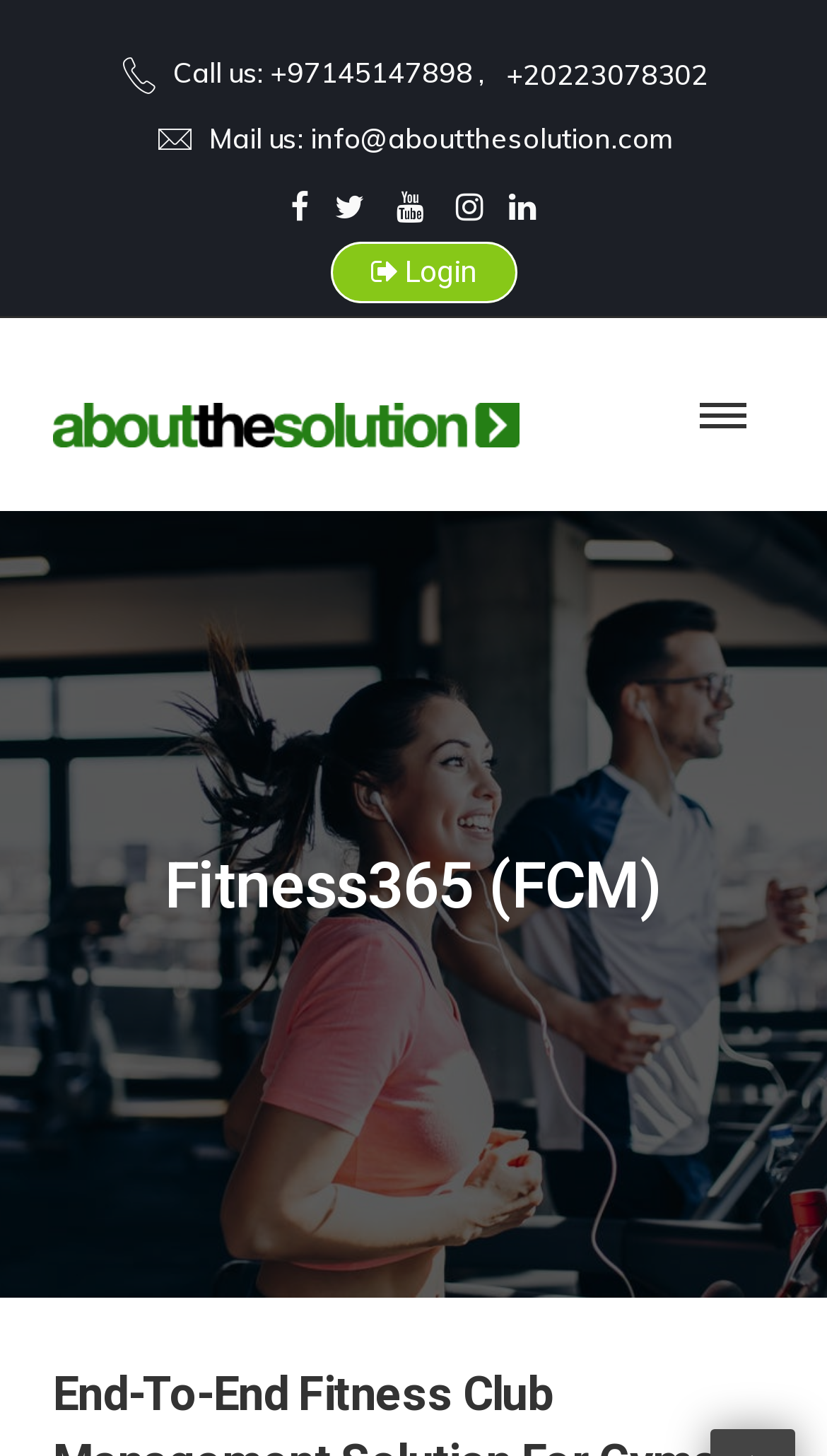Provide the bounding box coordinates of the HTML element described by the text: "Home". The coordinates should be in the format [left, top, right, bottom] with values between 0 and 1.

None